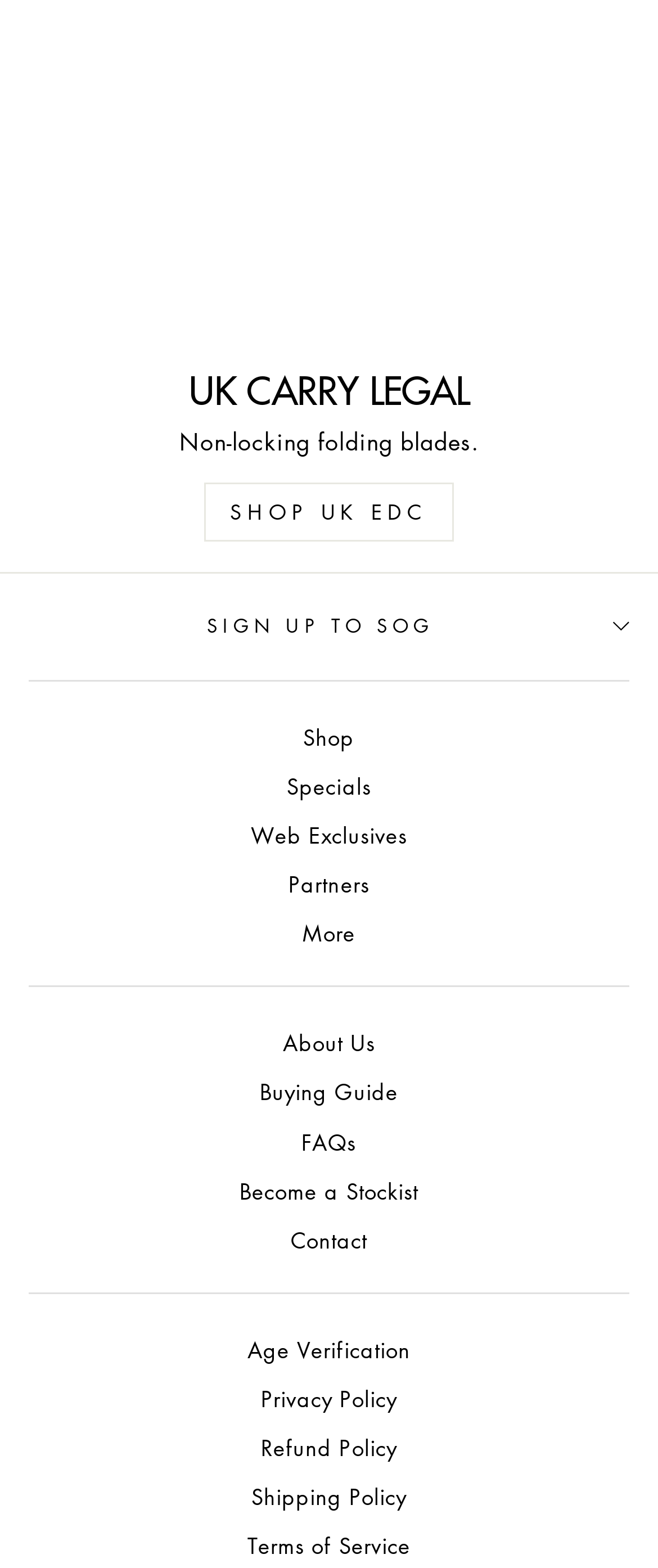Can you find the bounding box coordinates for the element to click on to achieve the instruction: "Agree to the terms and policy agreement"?

None